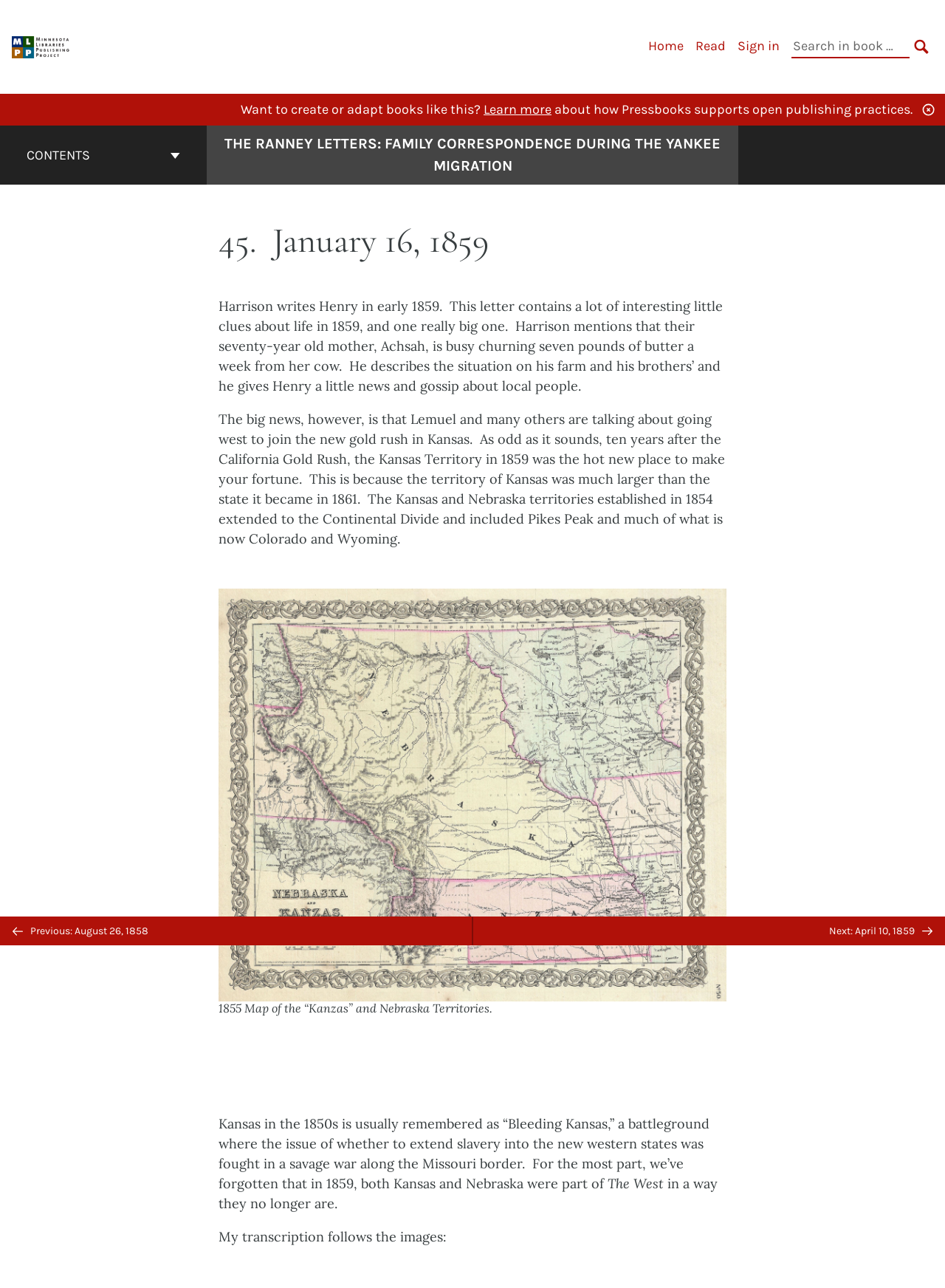Locate the bounding box coordinates of the element that should be clicked to fulfill the instruction: "Go to next letter: April 10, 1859".

[0.5, 0.712, 1.0, 0.734]